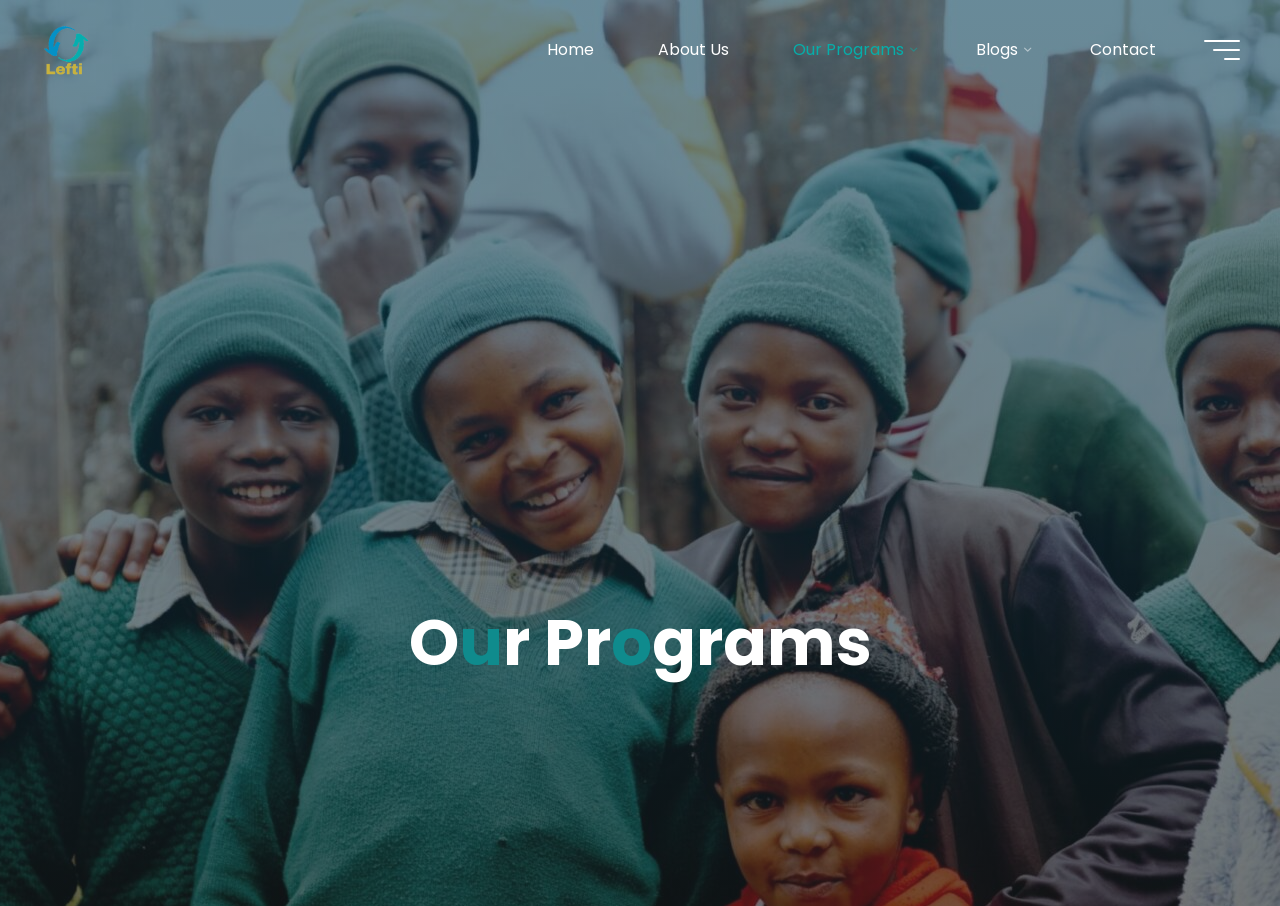Identify the bounding box coordinates for the UI element described as follows: "Home". Ensure the coordinates are four float numbers between 0 and 1, formatted as [left, top, right, bottom].

[0.402, 0.011, 0.489, 0.099]